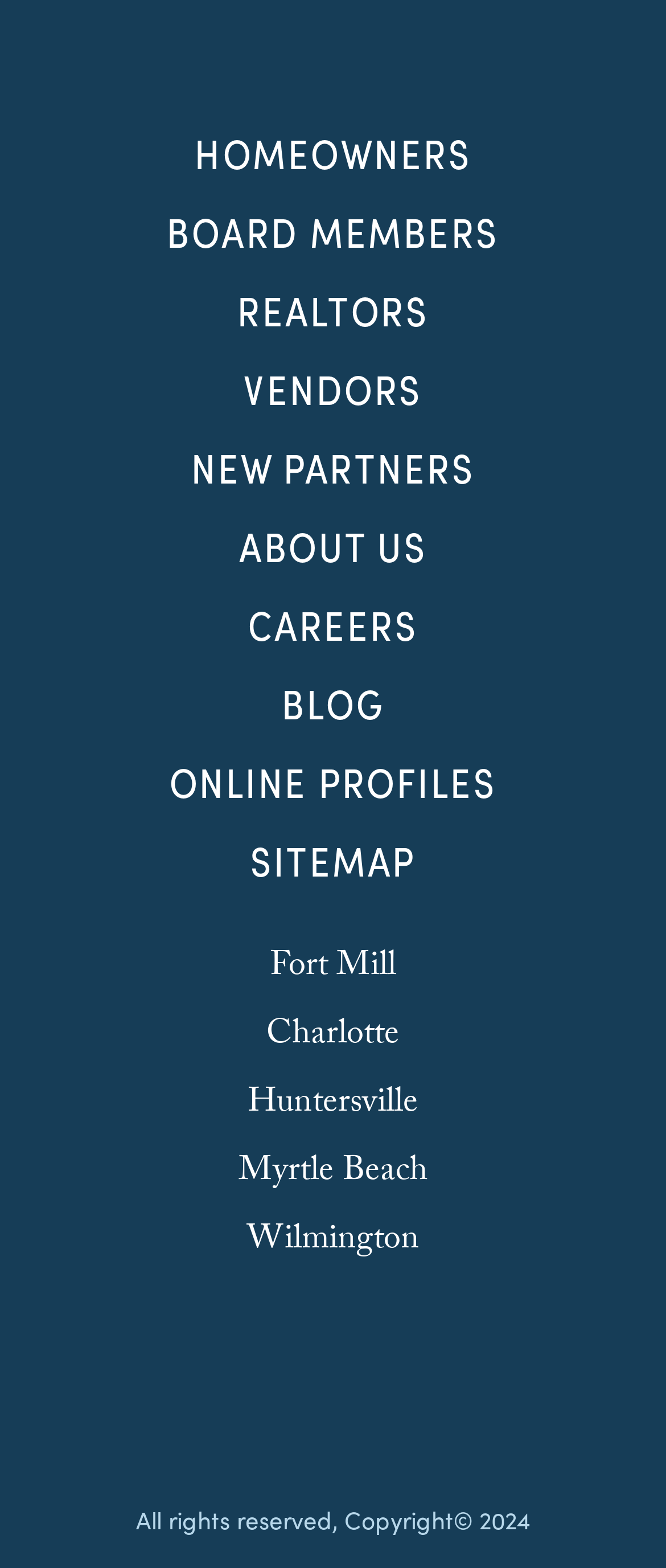Identify the coordinates of the bounding box for the element described below: "Exterior Cement Board Siding". Return the coordinates as four float numbers between 0 and 1: [left, top, right, bottom].

None